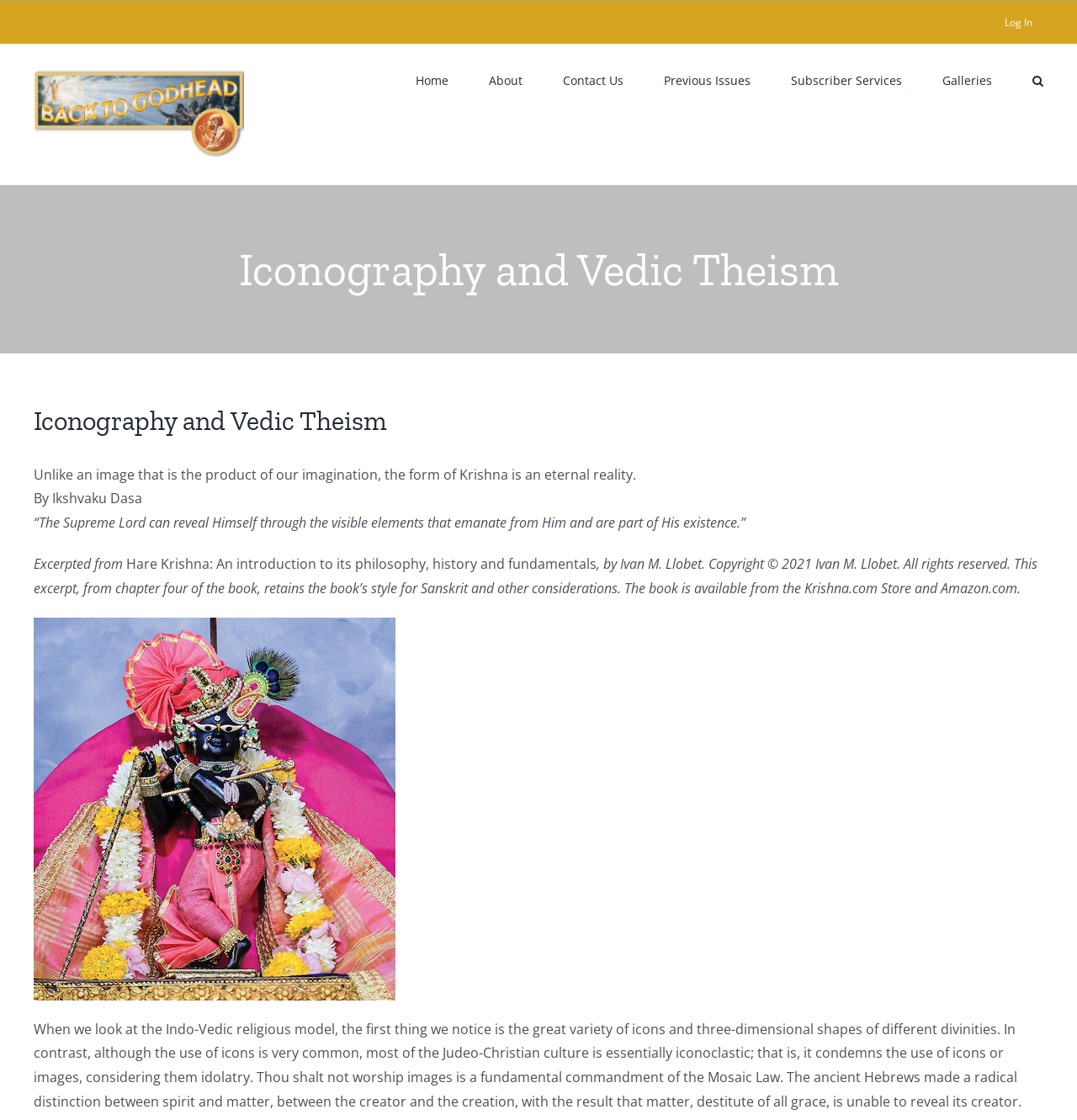Who is the author of the book?
Please give a detailed and elaborate answer to the question based on the image.

The author of the book is mentioned in the text as 'Ivan M. Llobet', along with the copyright information.